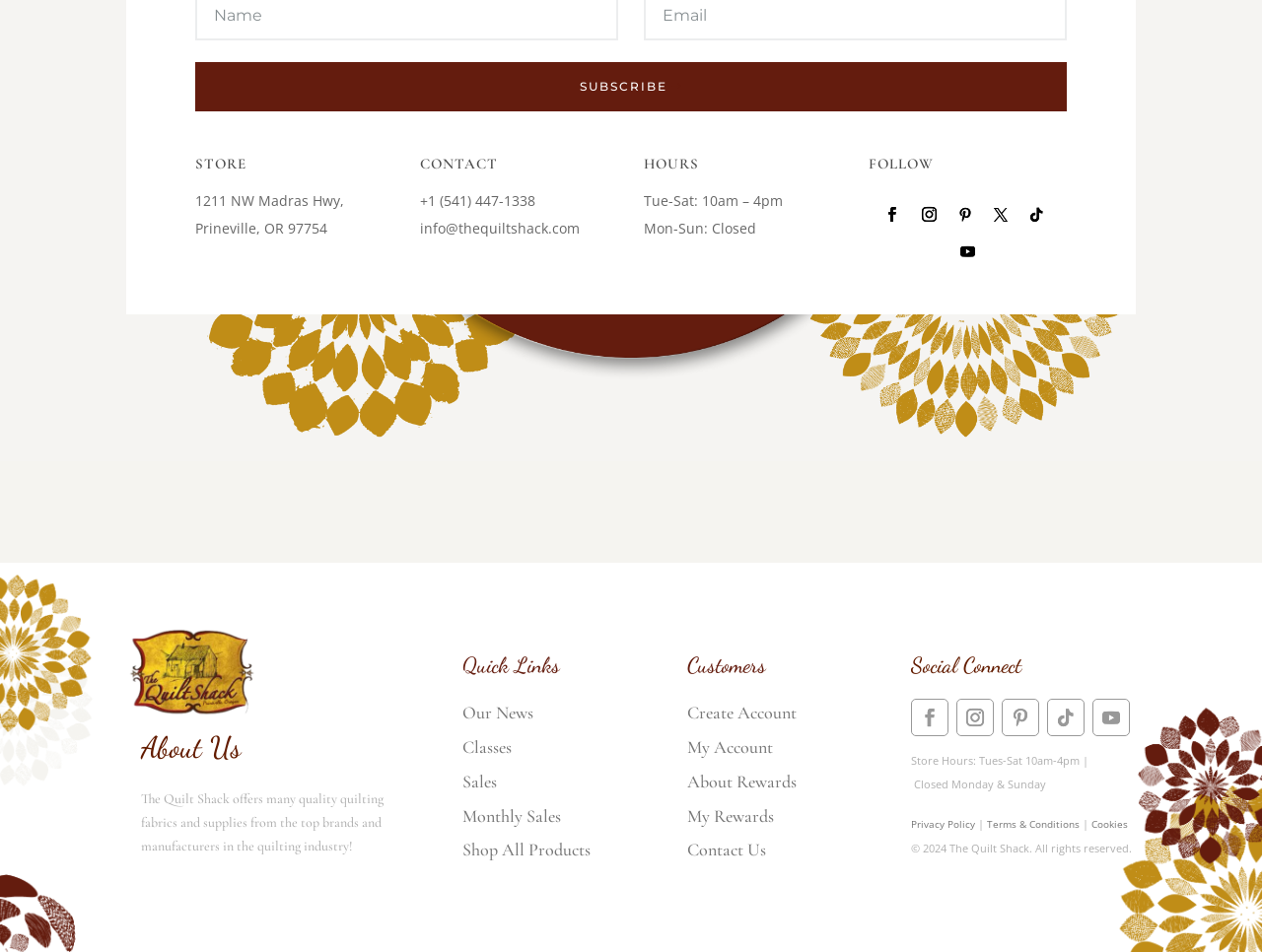Using the format (top-left x, top-left y, bottom-right x, bottom-right y), and given the element description, identify the bounding box coordinates within the screenshot: Create Account

[0.544, 0.737, 0.631, 0.76]